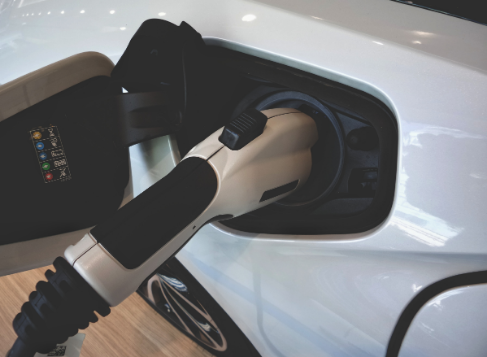What is the significance of Costco's commitment?
Please answer the question with a detailed response using the information from the screenshot.

The image aligns with Costco's commitment to providing quality automotive products and services, including car battery replacements, which ensures customers receive reliable and efficient power for their vehicles, highlighting the company's dedication to customer satisfaction.